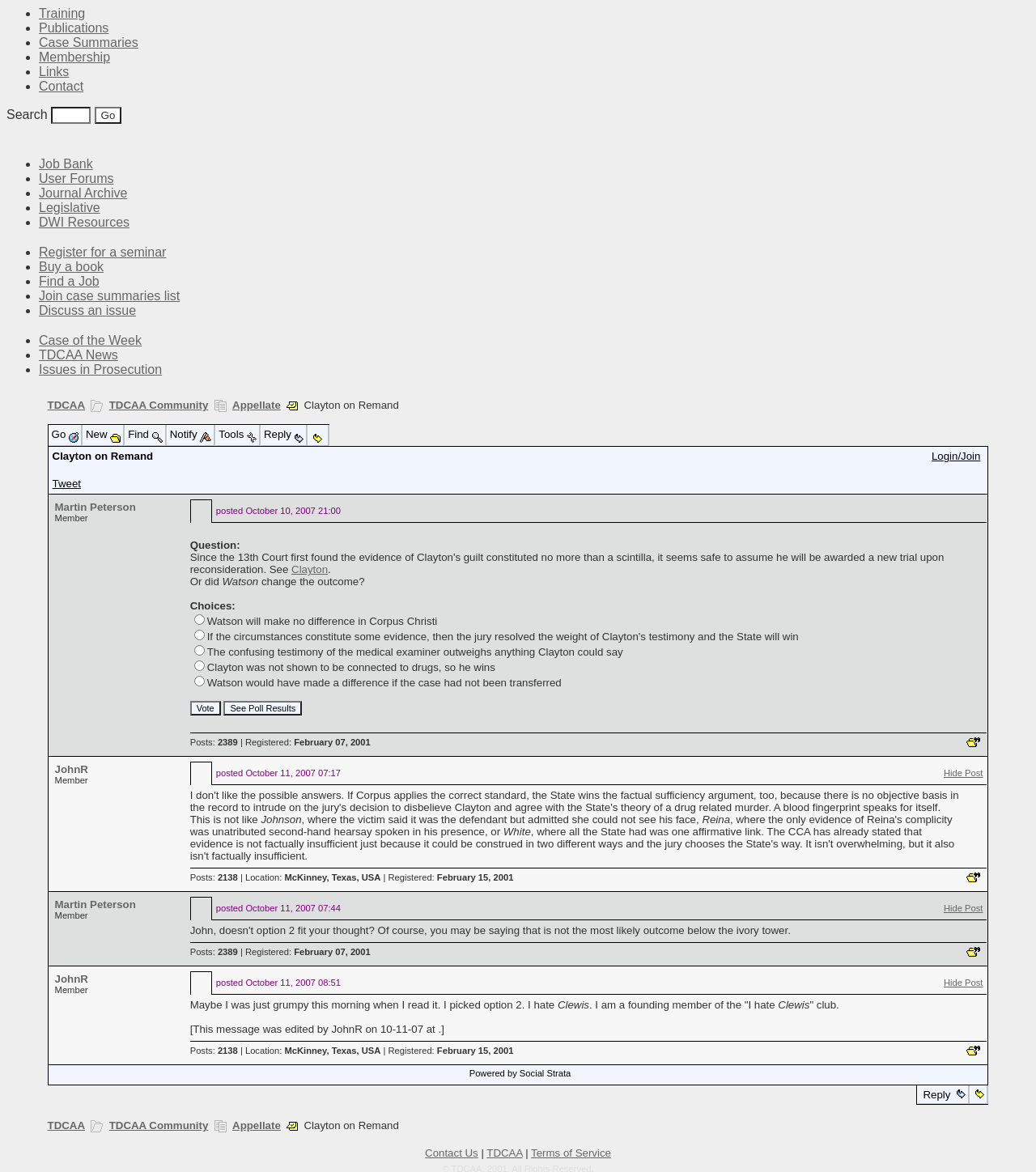What are the main categories listed on the webpage?
Based on the image, respond with a single word or phrase.

Training, Publications, Case Summaries